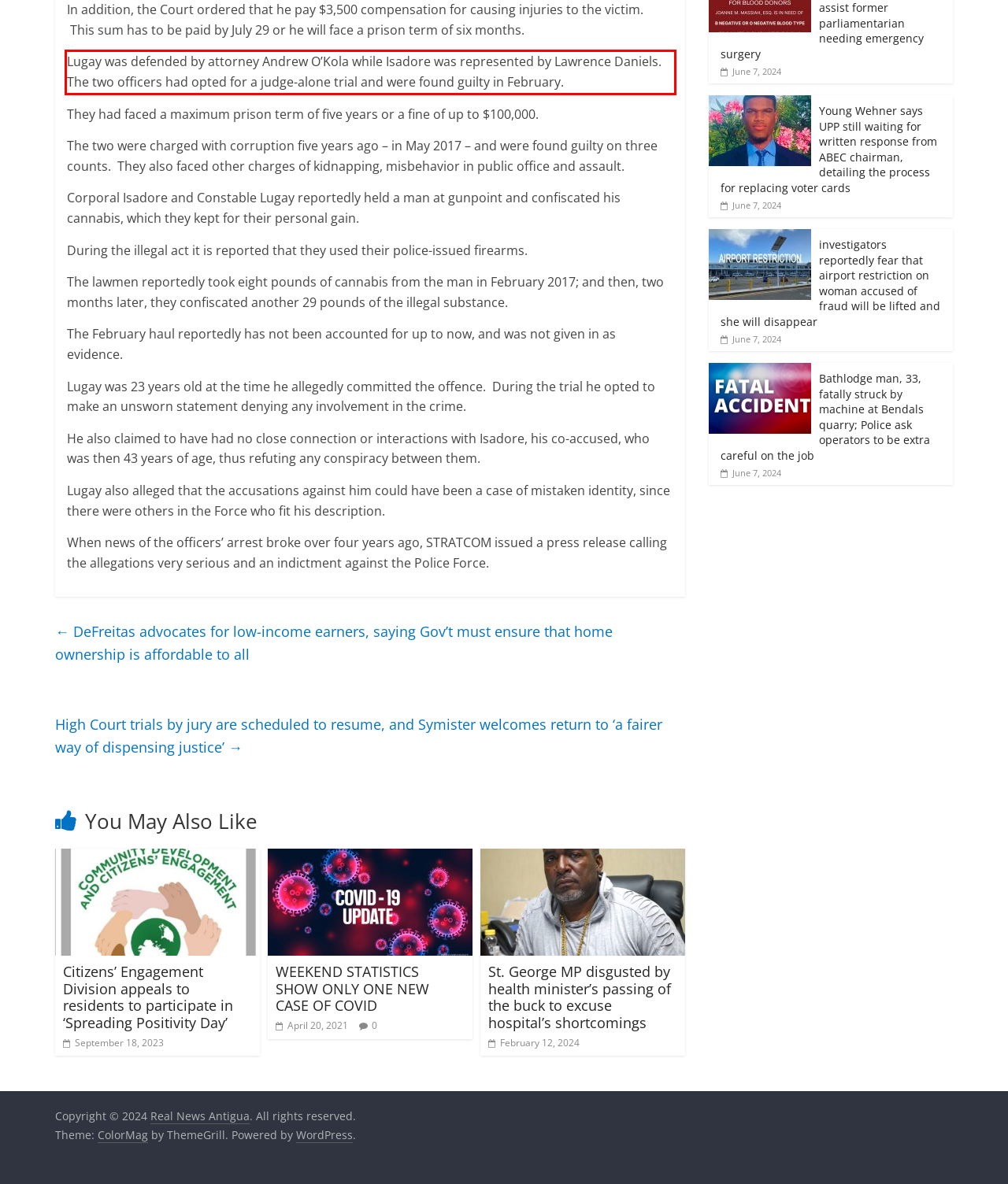Given a webpage screenshot, locate the red bounding box and extract the text content found inside it.

Lugay was defended by attorney Andrew O’Kola while Isadore was represented by Lawrence Daniels. The two officers had opted for a judge-alone trial and were found guilty in February.